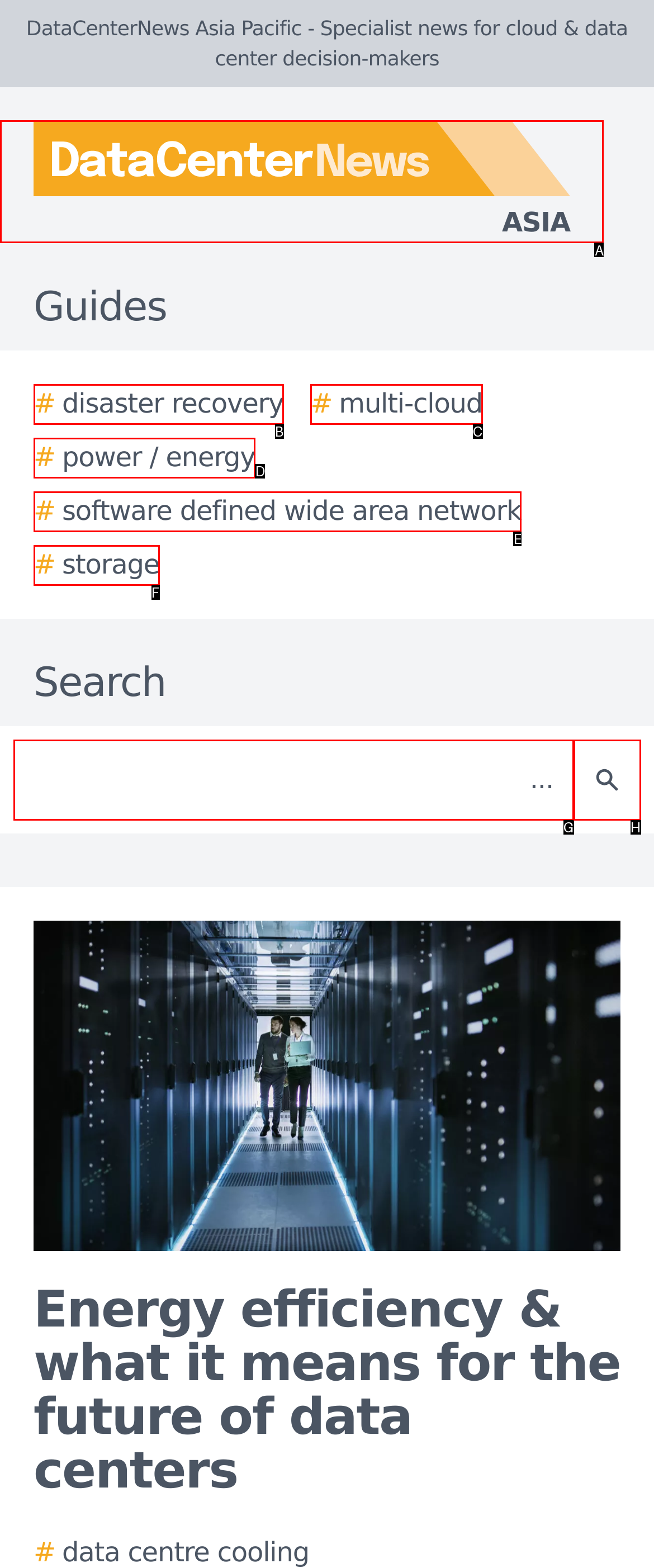Which HTML element should be clicked to fulfill the following task: Click the DataCenterNews Asia Pacific logo?
Reply with the letter of the appropriate option from the choices given.

A